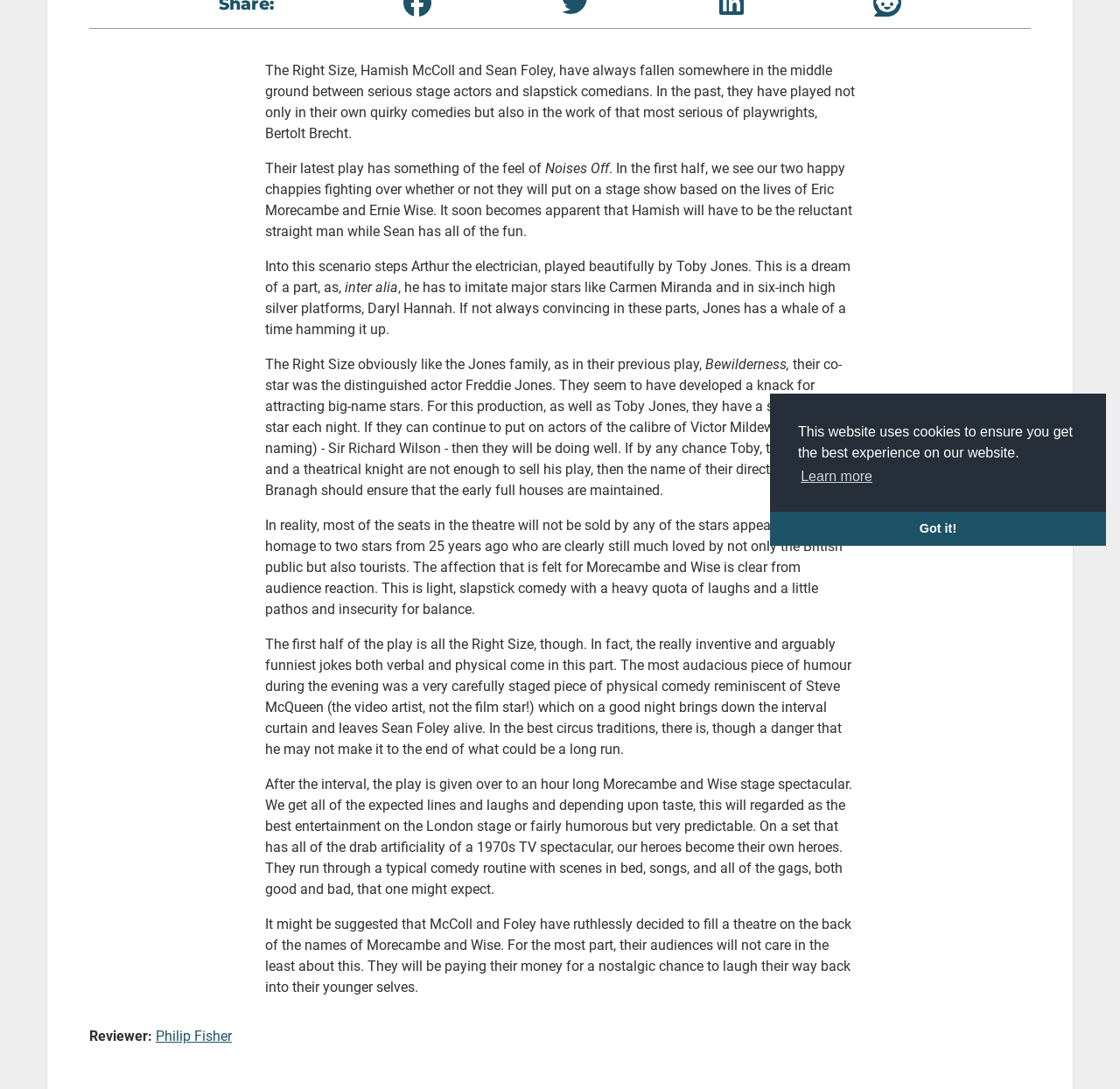Given the element description Philip Fisher, specify the bounding box coordinates of the corresponding UI element in the format (top-left x, top-left y, bottom-right x, bottom-right y). All values must be between 0 and 1.

[0.139, 0.943, 0.207, 0.959]